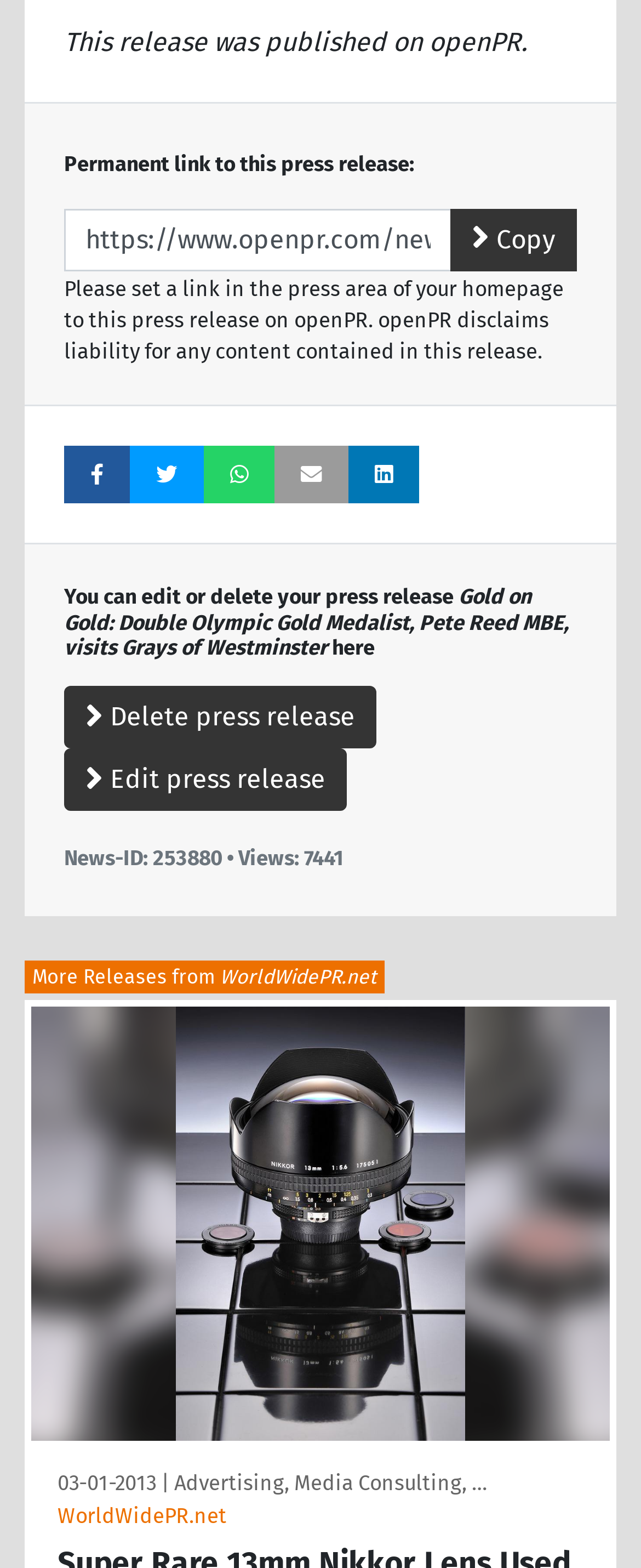Identify the bounding box coordinates of the element that should be clicked to fulfill this task: "Share on Twitter". The coordinates should be provided as four float numbers between 0 and 1, i.e., [left, top, right, bottom].

[0.244, 0.297, 0.277, 0.31]